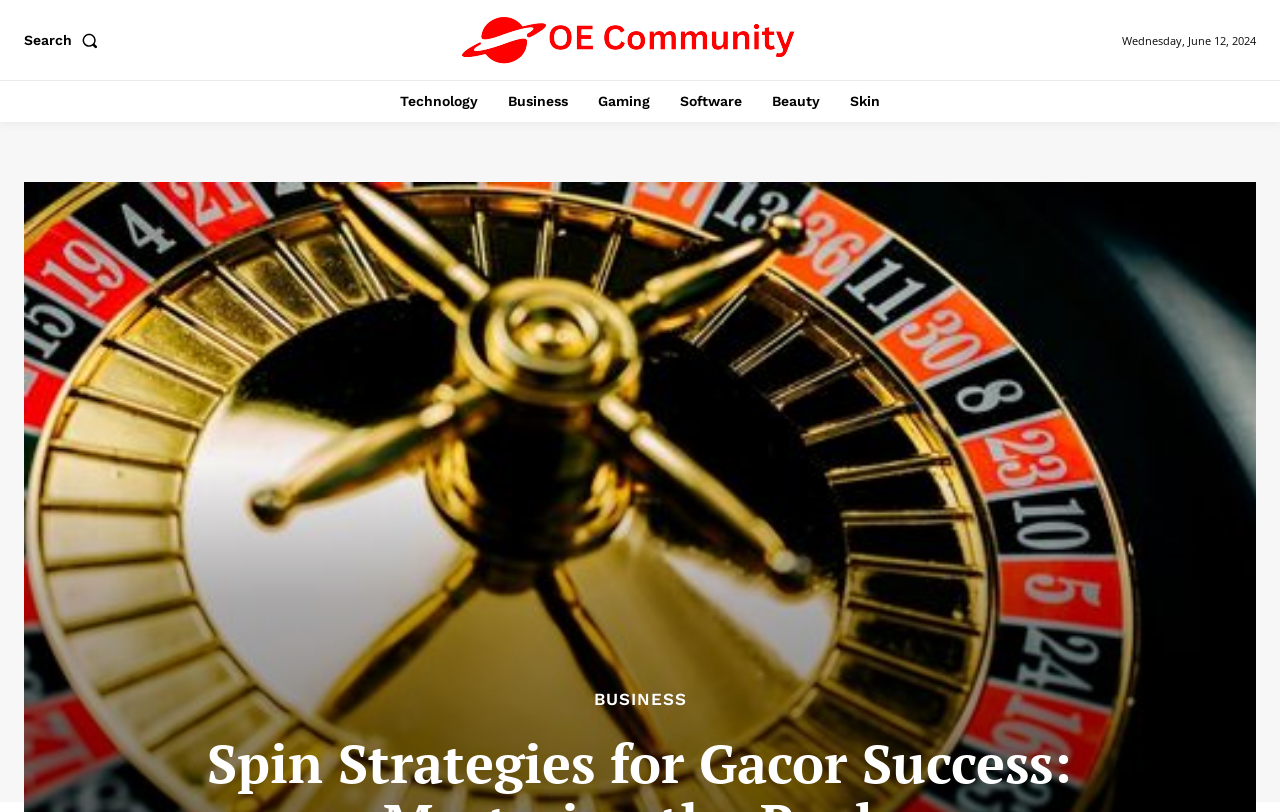Locate the bounding box coordinates of the element that should be clicked to fulfill the instruction: "Visit the Gaming page".

[0.459, 0.099, 0.516, 0.15]